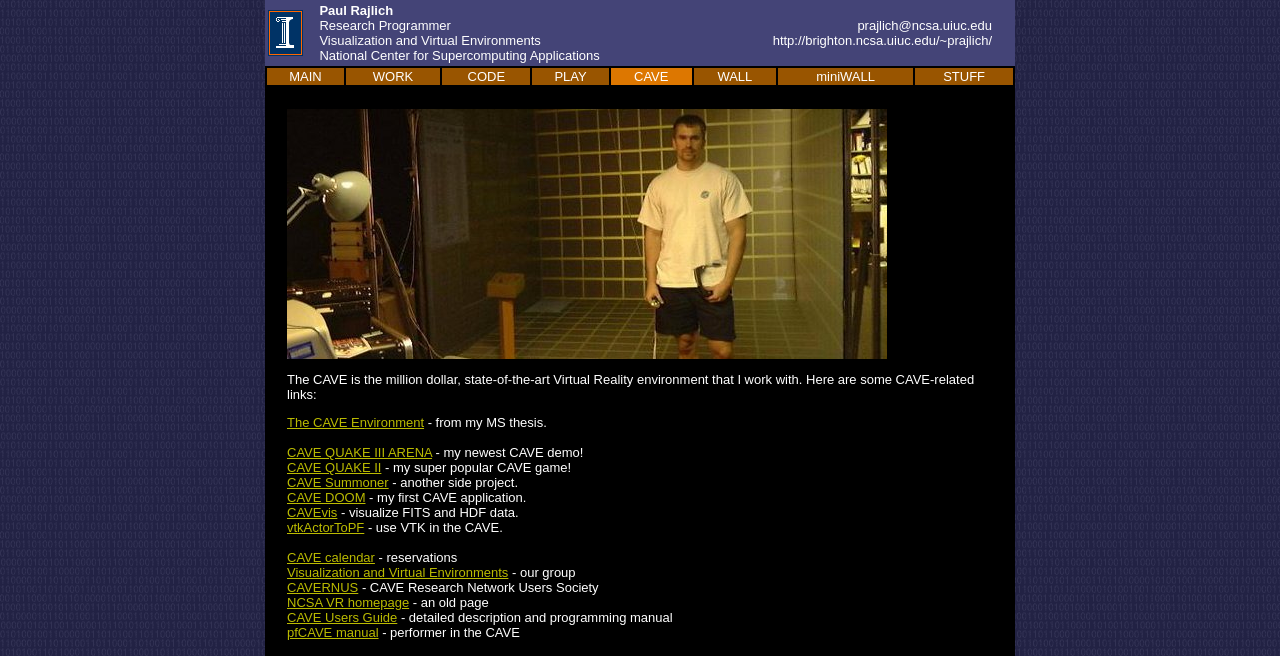Please provide a one-word or short phrase answer to the question:
What is the topic of the webpage?

Paul Rajlich's work and projects